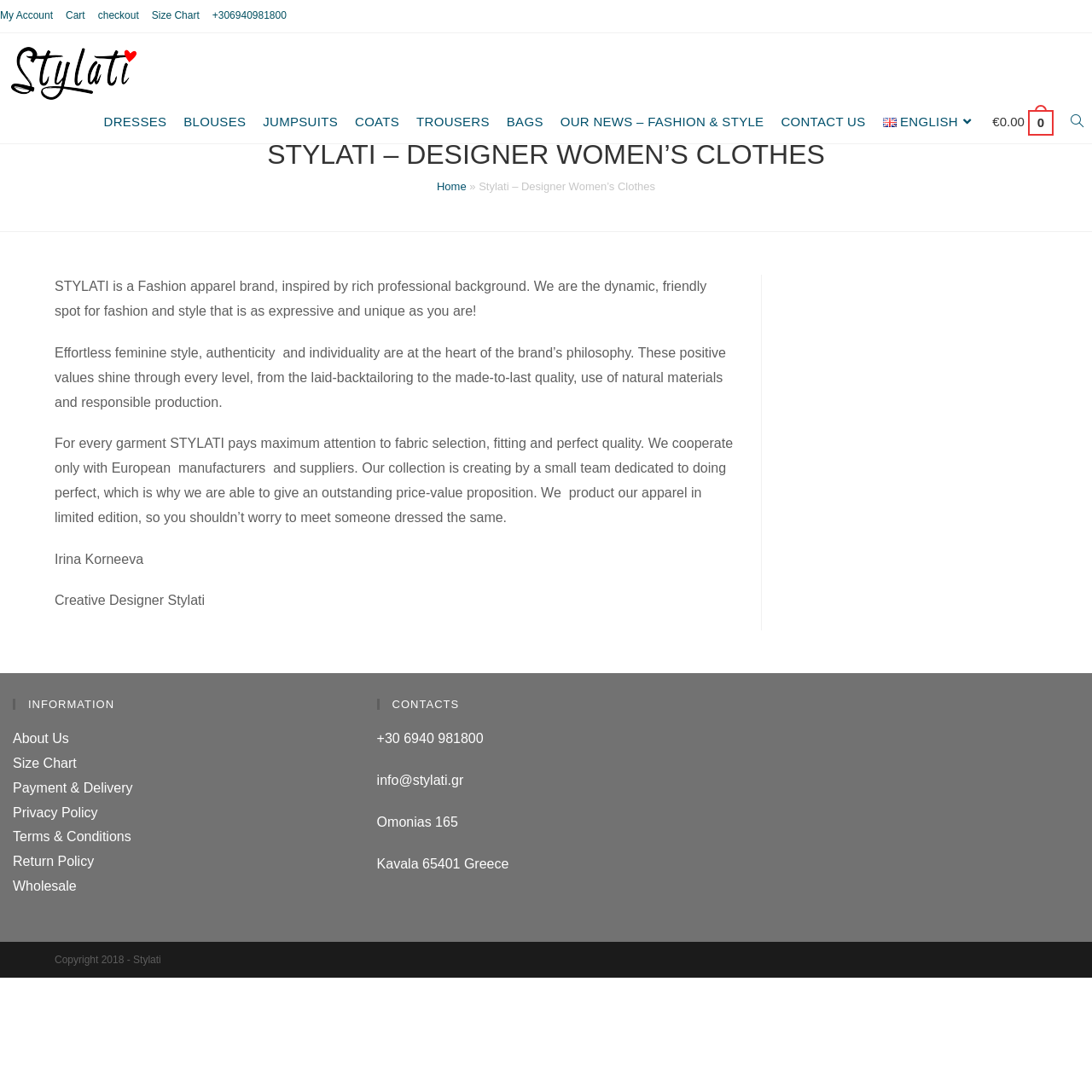Please locate the bounding box coordinates for the element that should be clicked to achieve the following instruction: "View DRESSES". Ensure the coordinates are given as four float numbers between 0 and 1, i.e., [left, top, right, bottom].

[0.087, 0.091, 0.16, 0.131]